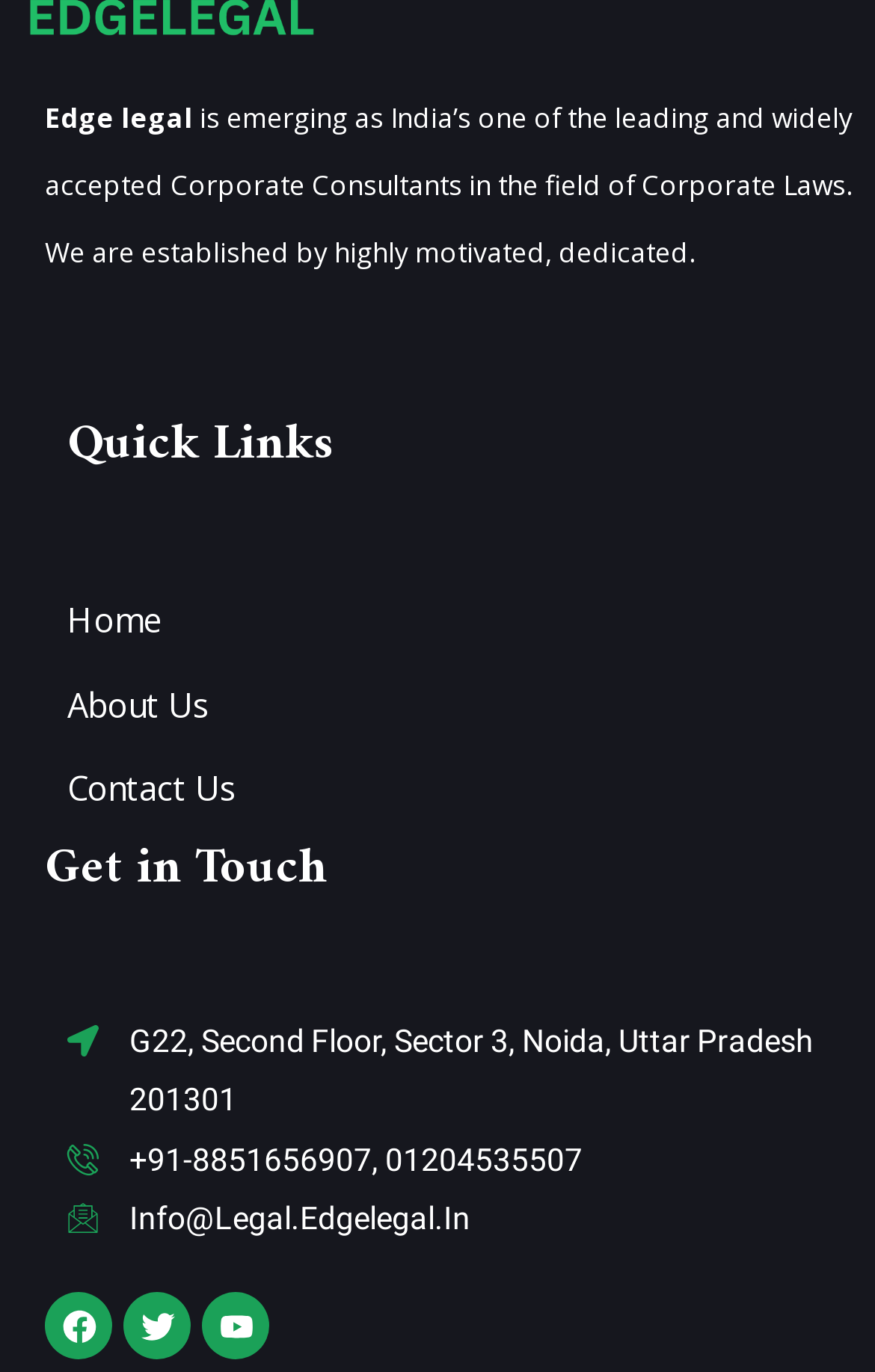Please provide a one-word or short phrase answer to the question:
How many images are there at the bottom of the webpage?

3